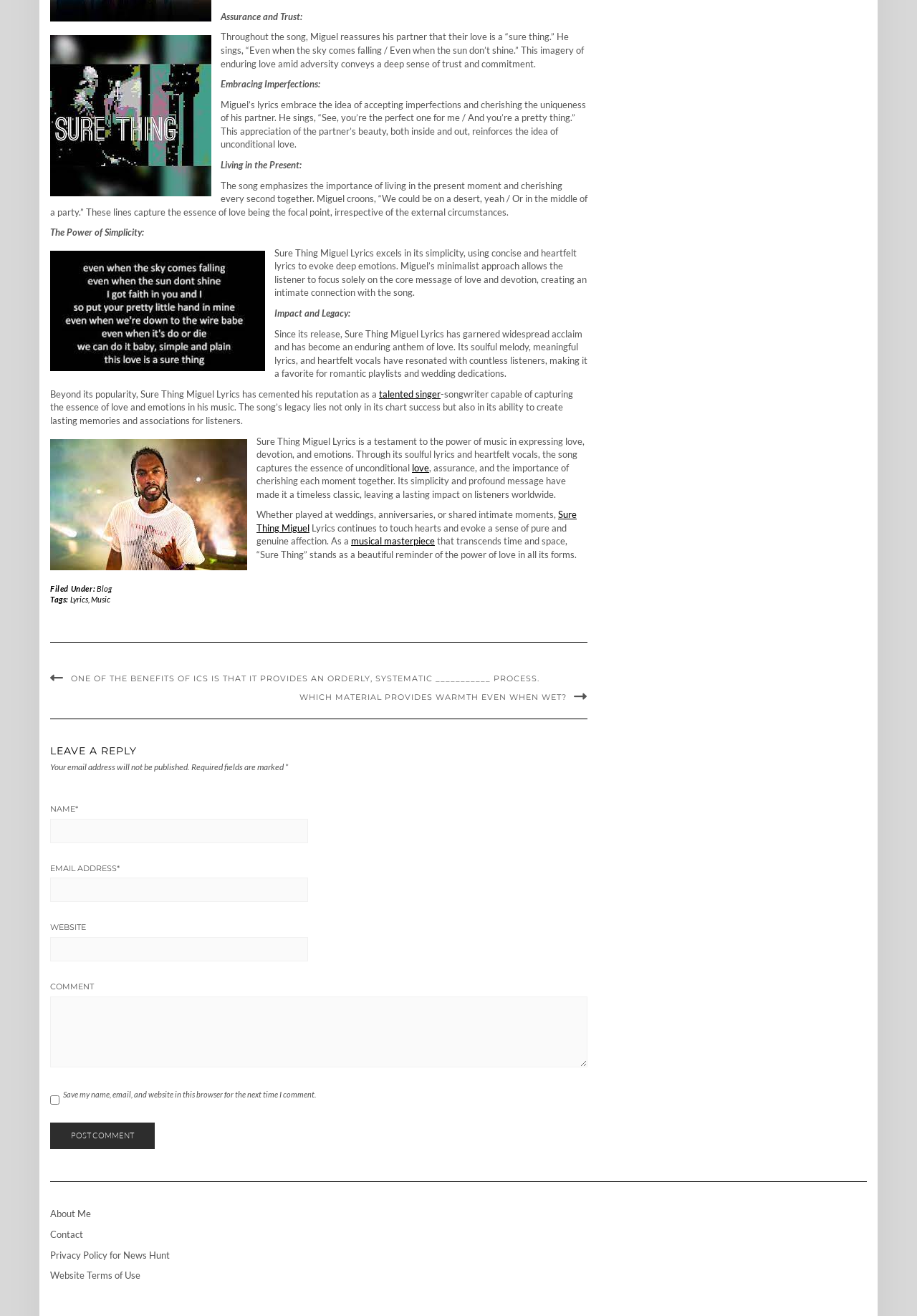Provide a one-word or short-phrase answer to the question:
What is the purpose of the 'Leave a Reply' section?

To comment